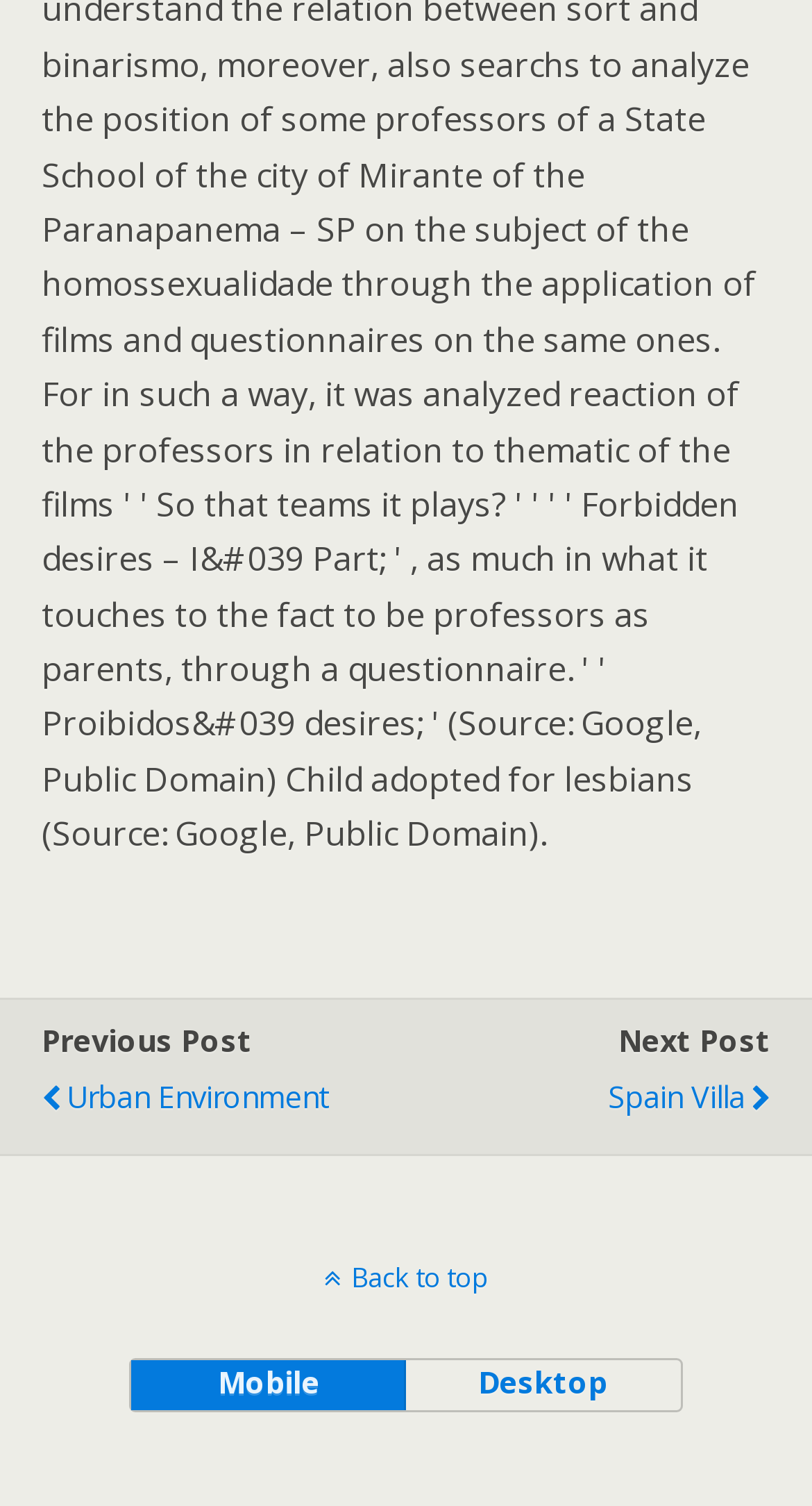What is the direction indicated by the first StaticText?
Please provide an in-depth and detailed response to the question.

The first StaticText element has the text 'Previous Post' at coordinates [0.051, 0.677, 0.31, 0.703]. This suggests that the direction indicated by this text is 'Previous'.